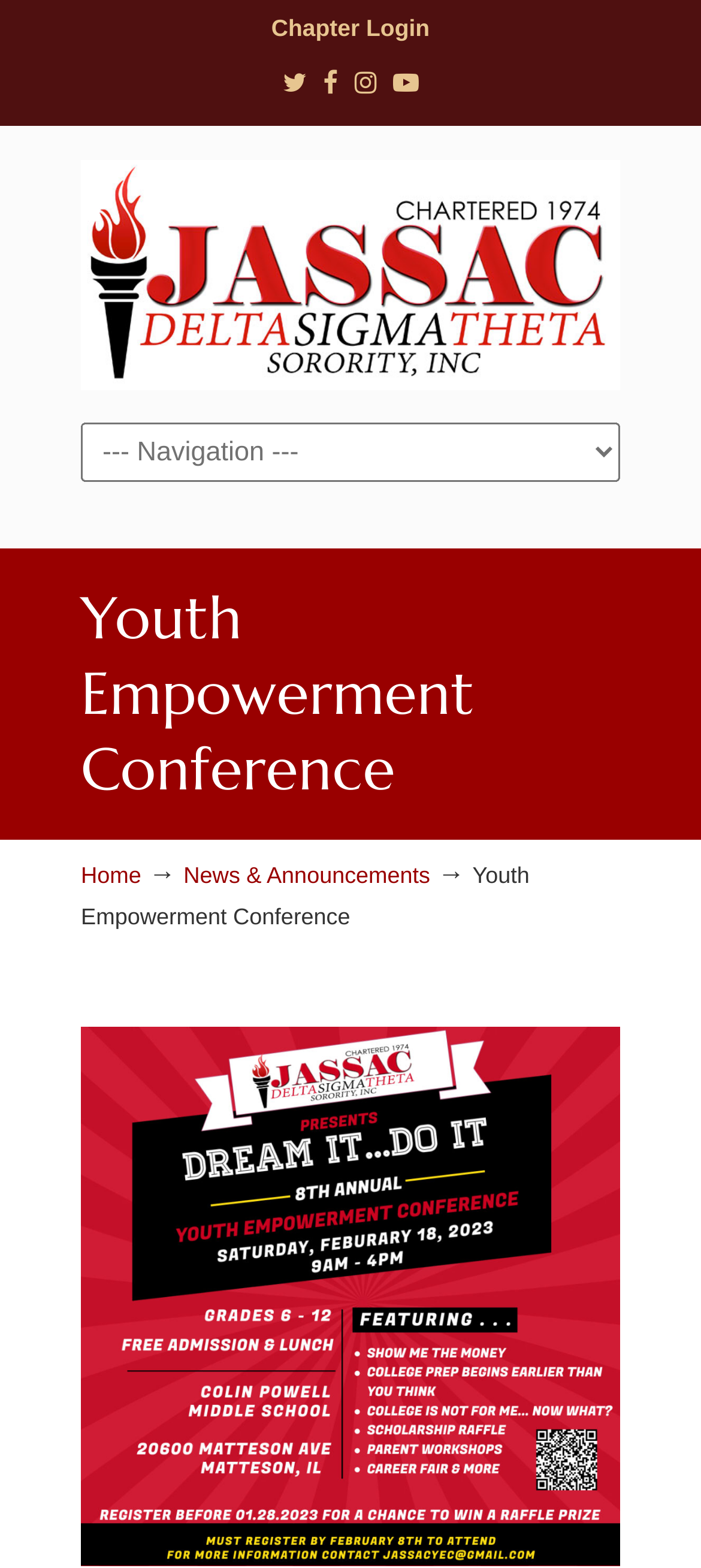Find the bounding box coordinates for the area that must be clicked to perform this action: "view news and announcements".

[0.262, 0.551, 0.614, 0.567]